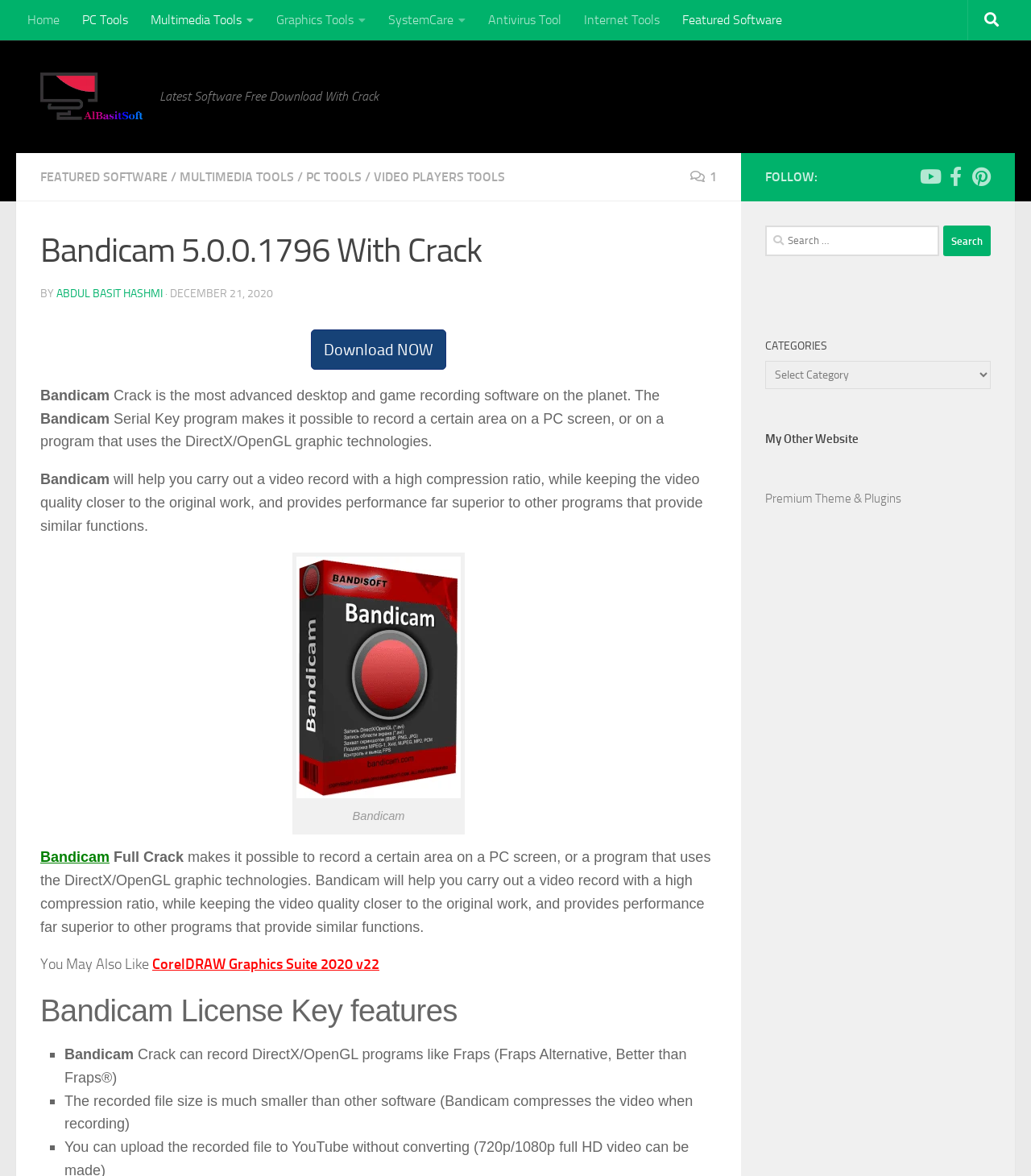What is the purpose of the 'Download NOW' button?
Answer with a single word or phrase by referring to the visual content.

To download the software